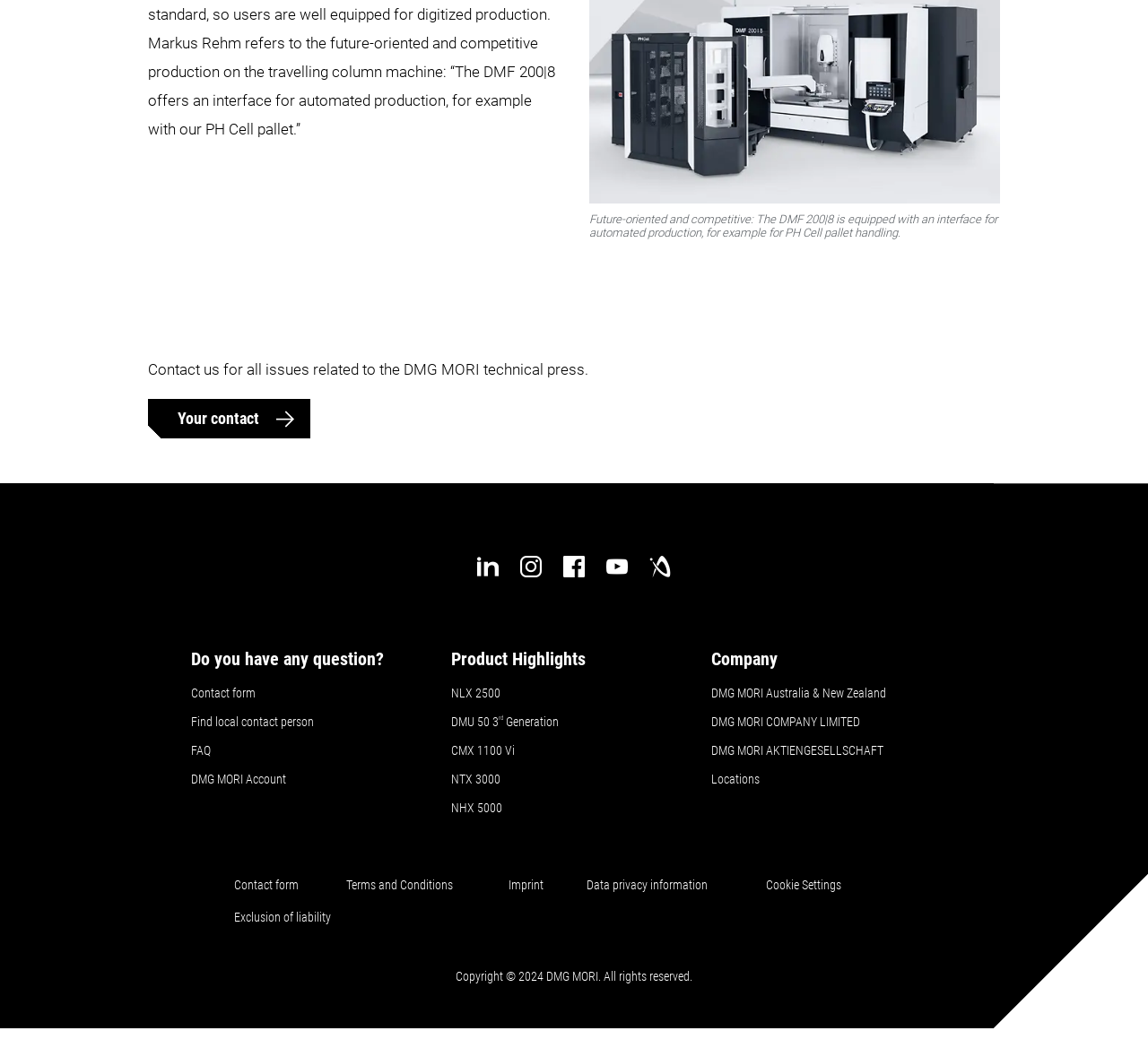Refer to the element description Cookie Settings and identify the corresponding bounding box in the screenshot. Format the coordinates as (top-left x, top-left y, bottom-right x, bottom-right y) with values in the range of 0 to 1.

[0.667, 0.837, 0.733, 0.851]